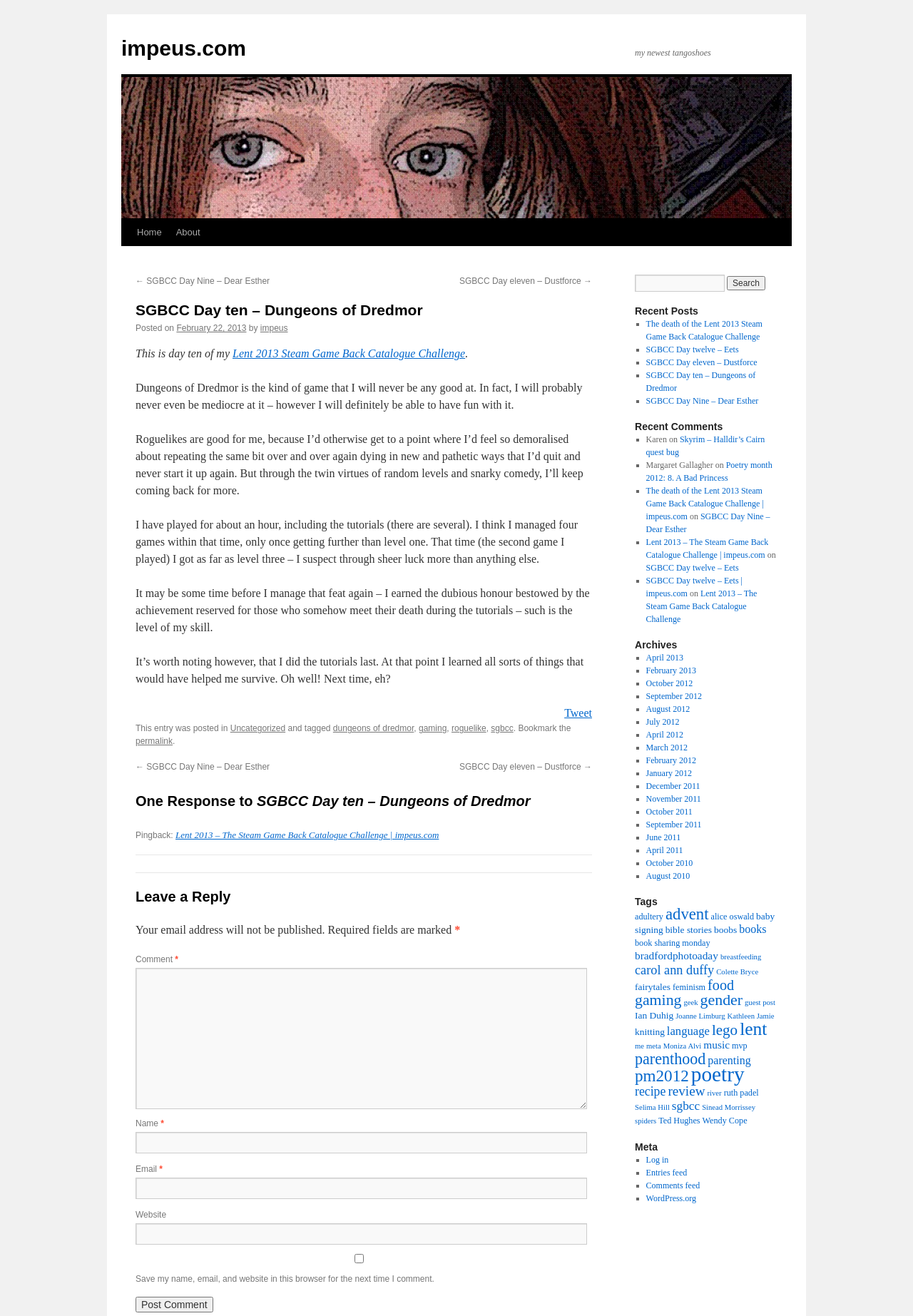Answer the following in one word or a short phrase: 
What is the category of the post?

Uncategorized